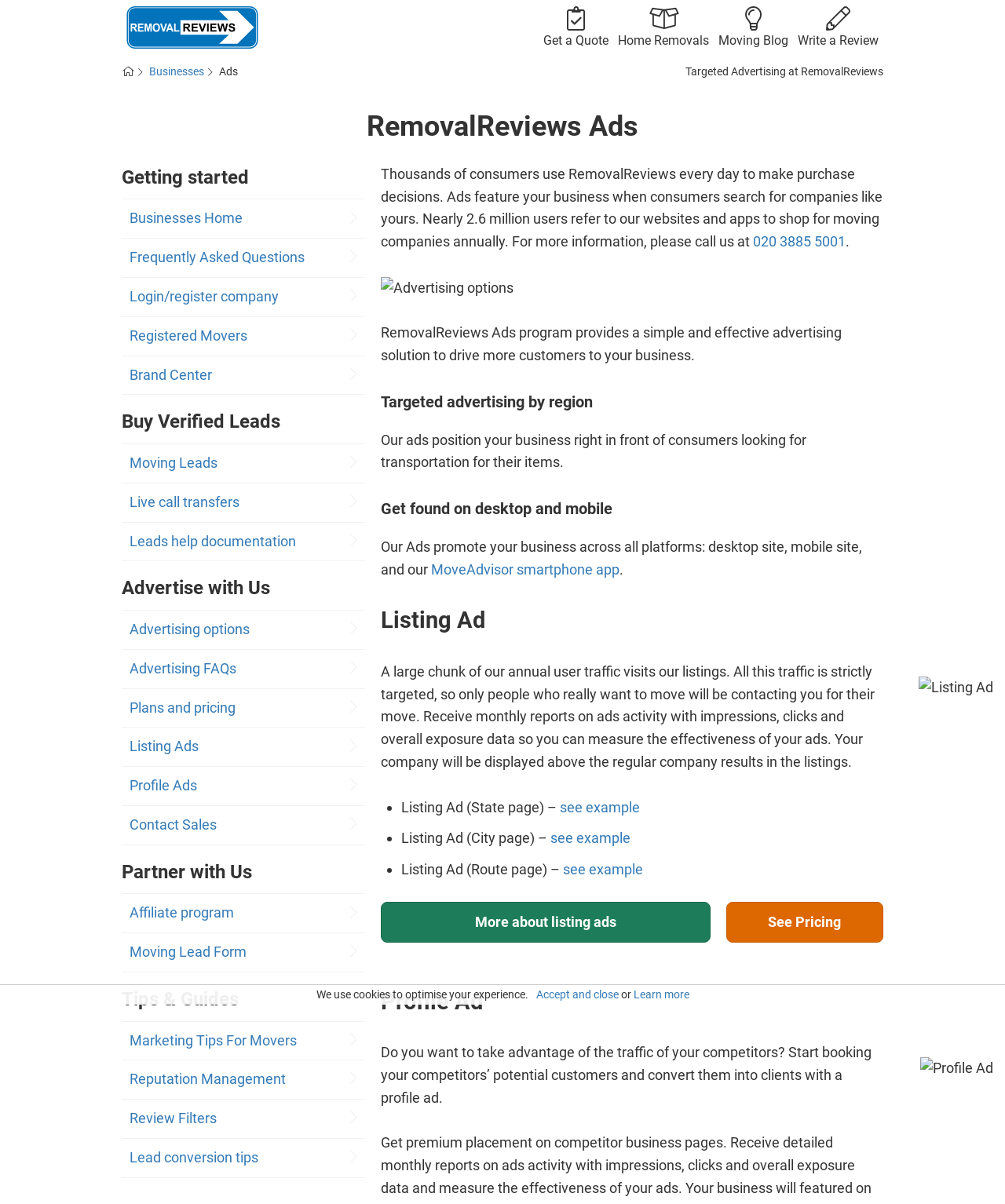Kindly provide the bounding box coordinates of the section you need to click on to fulfill the given instruction: "Learn more about cookies".

[0.63, 0.821, 0.686, 0.831]